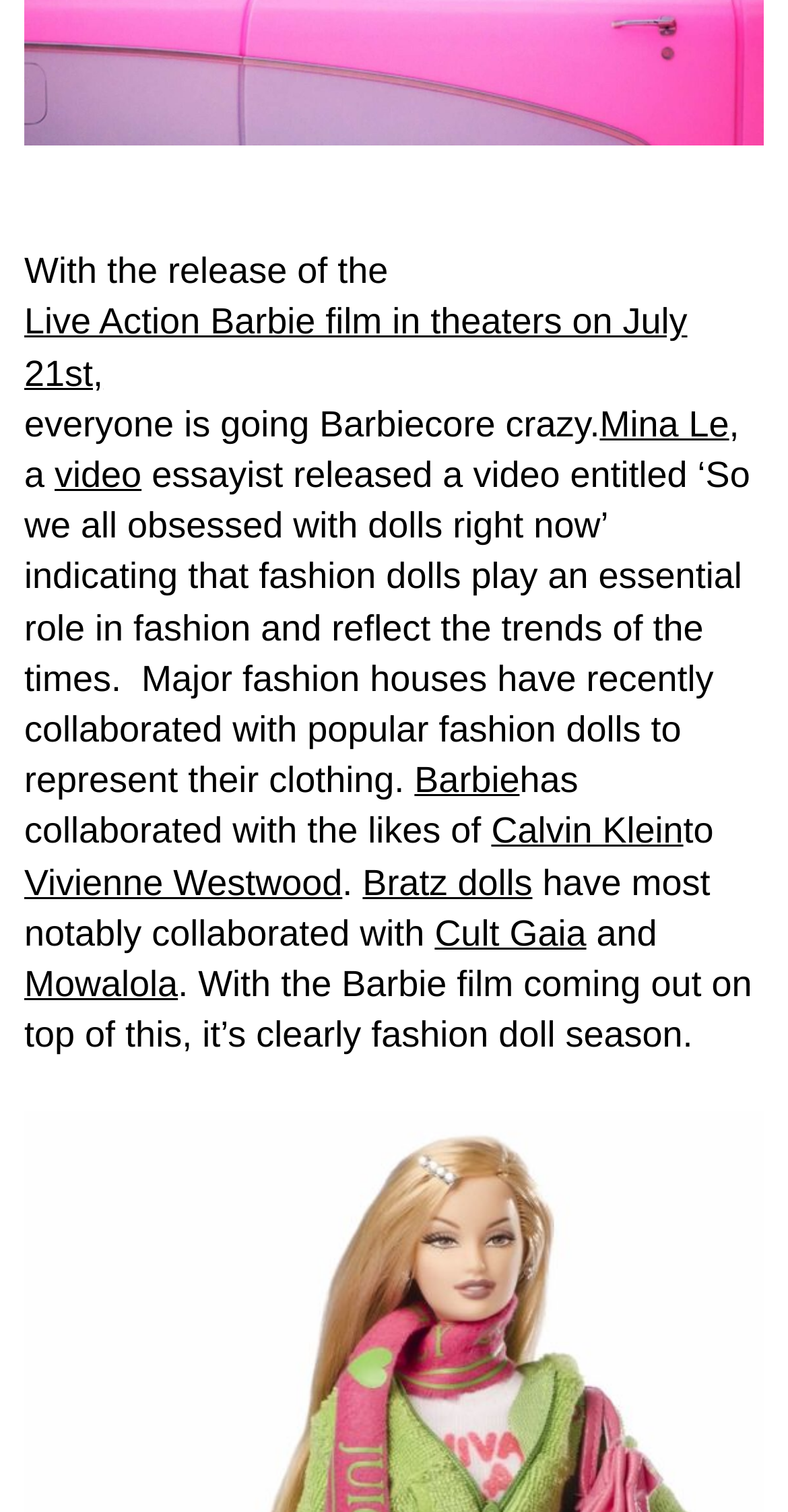Which fashion doll has collaborated with Cult Gaia and Mowalola?
Can you offer a detailed and complete answer to this question?

The article states that Bratz dolls have most notably collaborated with Cult Gaia and Mowalola, indicating their influence in the fashion world.